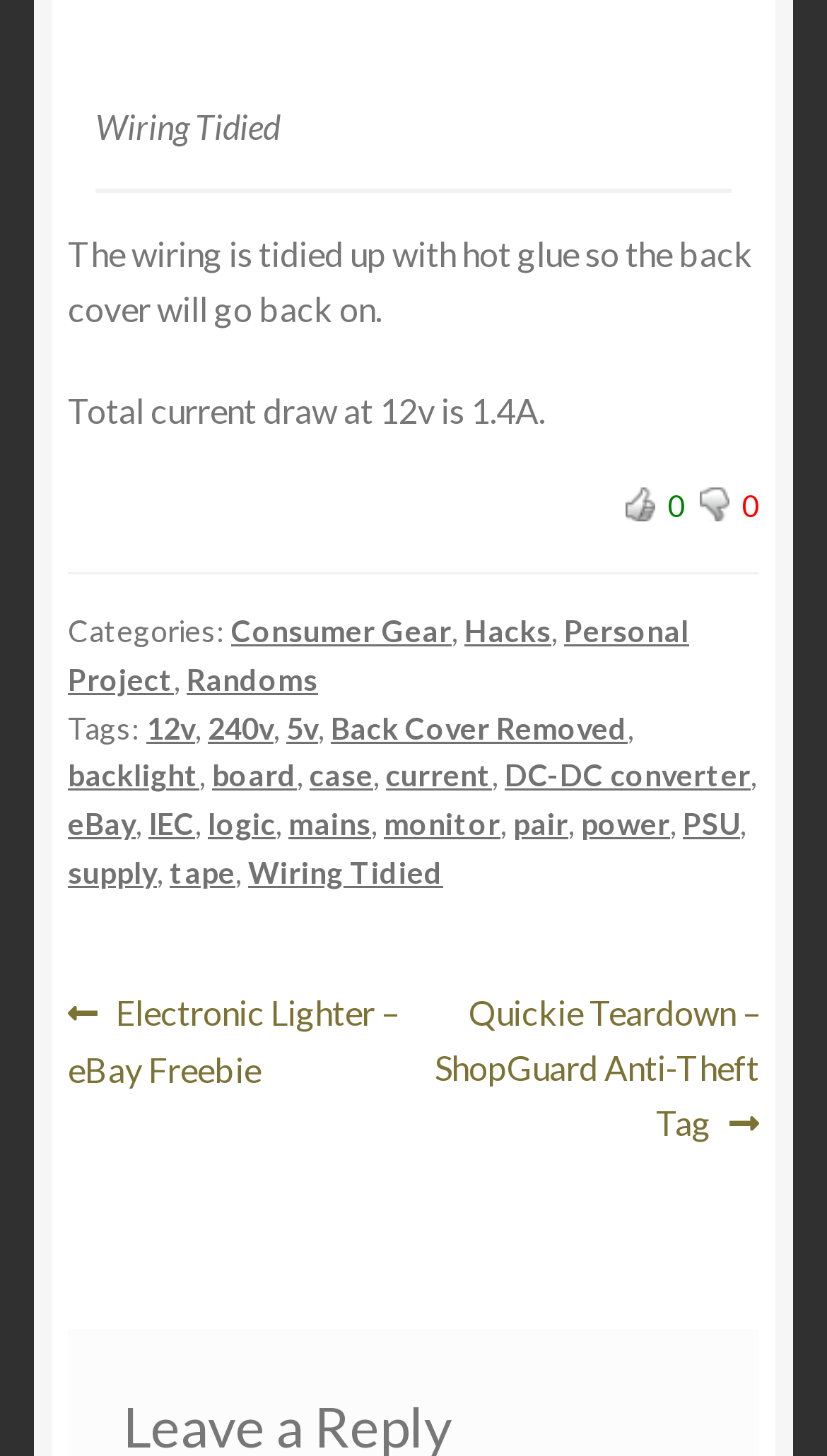Identify the bounding box of the HTML element described as: "240v".

[0.251, 0.487, 0.331, 0.512]